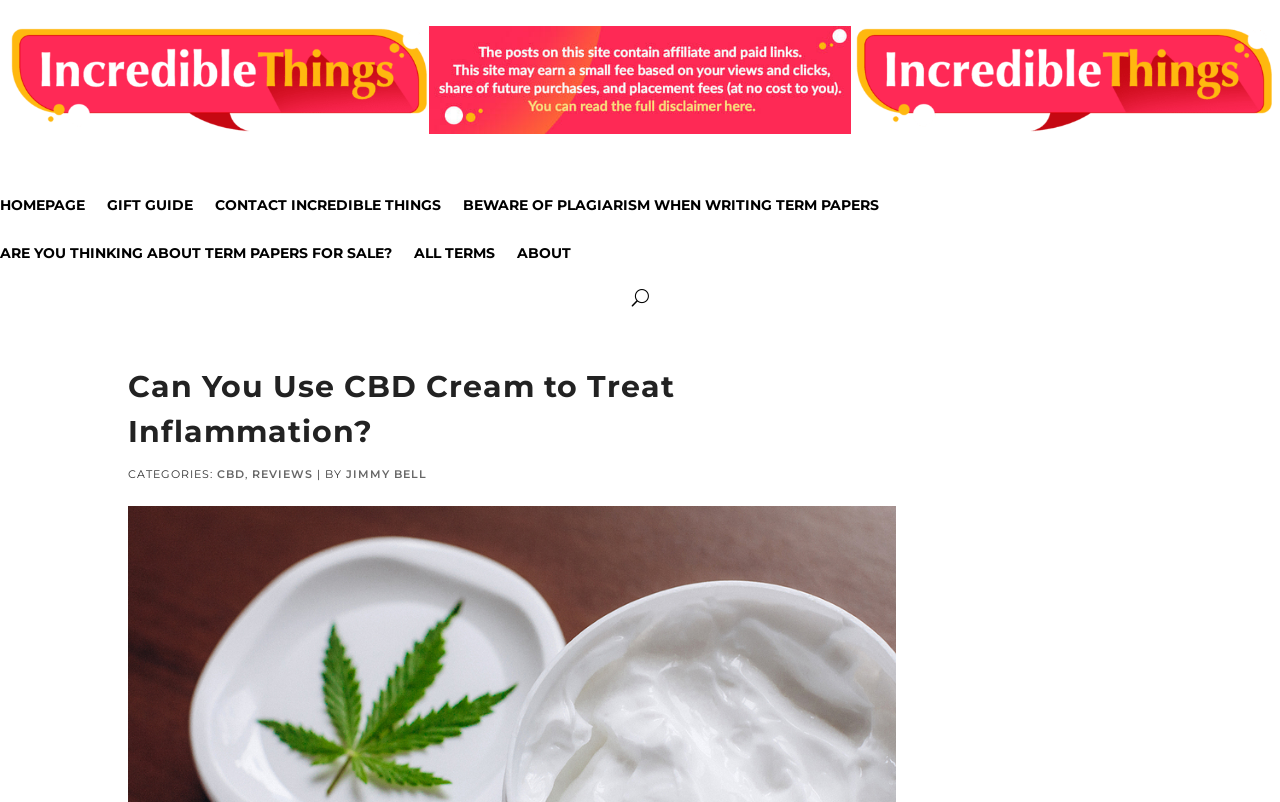Write an elaborate caption that captures the essence of the webpage.

The webpage appears to be a blog or article page focused on CBD products, specifically discussing the use of CBD cream to treat inflammation. 

At the top of the page, there are three images aligned horizontally, taking up most of the width. Below these images, there is a row of links, including "HOMEPAGE", "GIFT GUIDE", "CONTACT INCREDIBLE THINGS", and others, which seem to be navigation links. 

On the right side of the page, there is a button labeled "U". Below this button, the main content of the page begins, with a heading that reads "Can You Use CBD Cream to Treat Inflammation?". 

Under the heading, there is a section with the label "CATEGORIES:" followed by links to "CBD" and "REVIEWS", separated by commas. The author of the article, "JIMMY BELL", is also credited in this section. 

The rest of the page likely contains the article content, but the accessibility tree does not provide further information about the text.